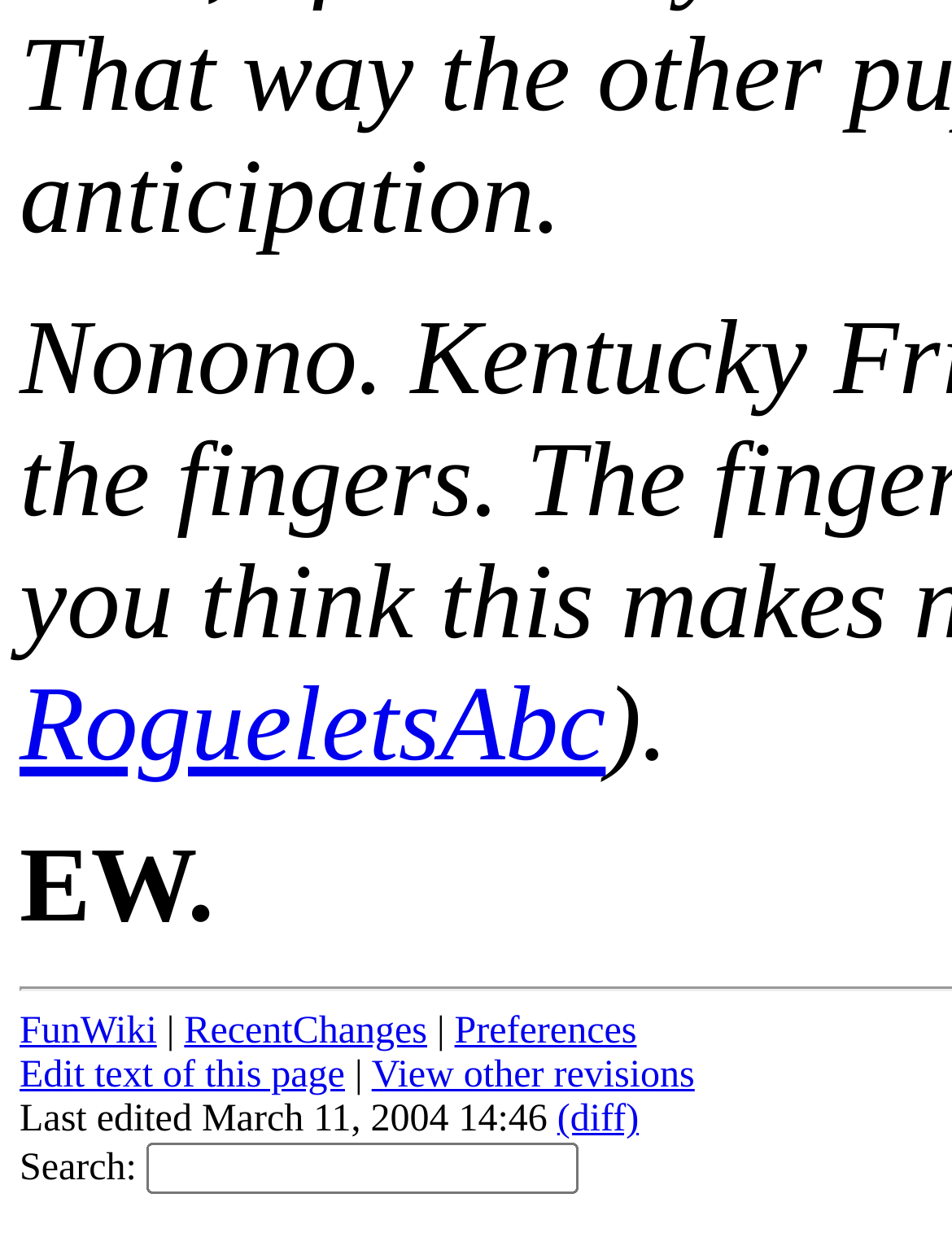Could you indicate the bounding box coordinates of the region to click in order to complete this instruction: "view other revisions".

[0.39, 0.856, 0.73, 0.89]